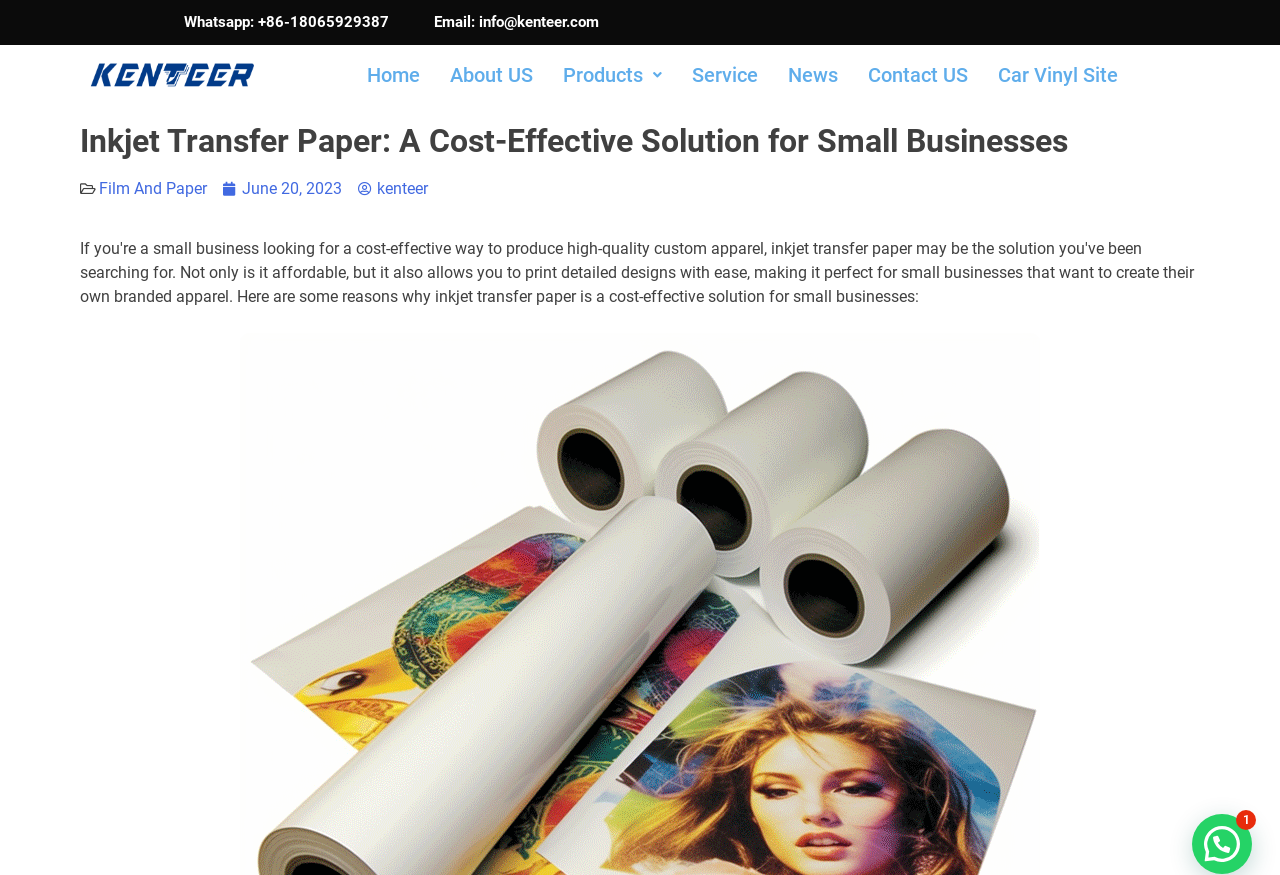What is the contact email of the company?
Please provide a comprehensive and detailed answer to the question.

I found the contact email by looking at the heading element that says 'Email: info@kenteer.com' which is located at the top of the page.